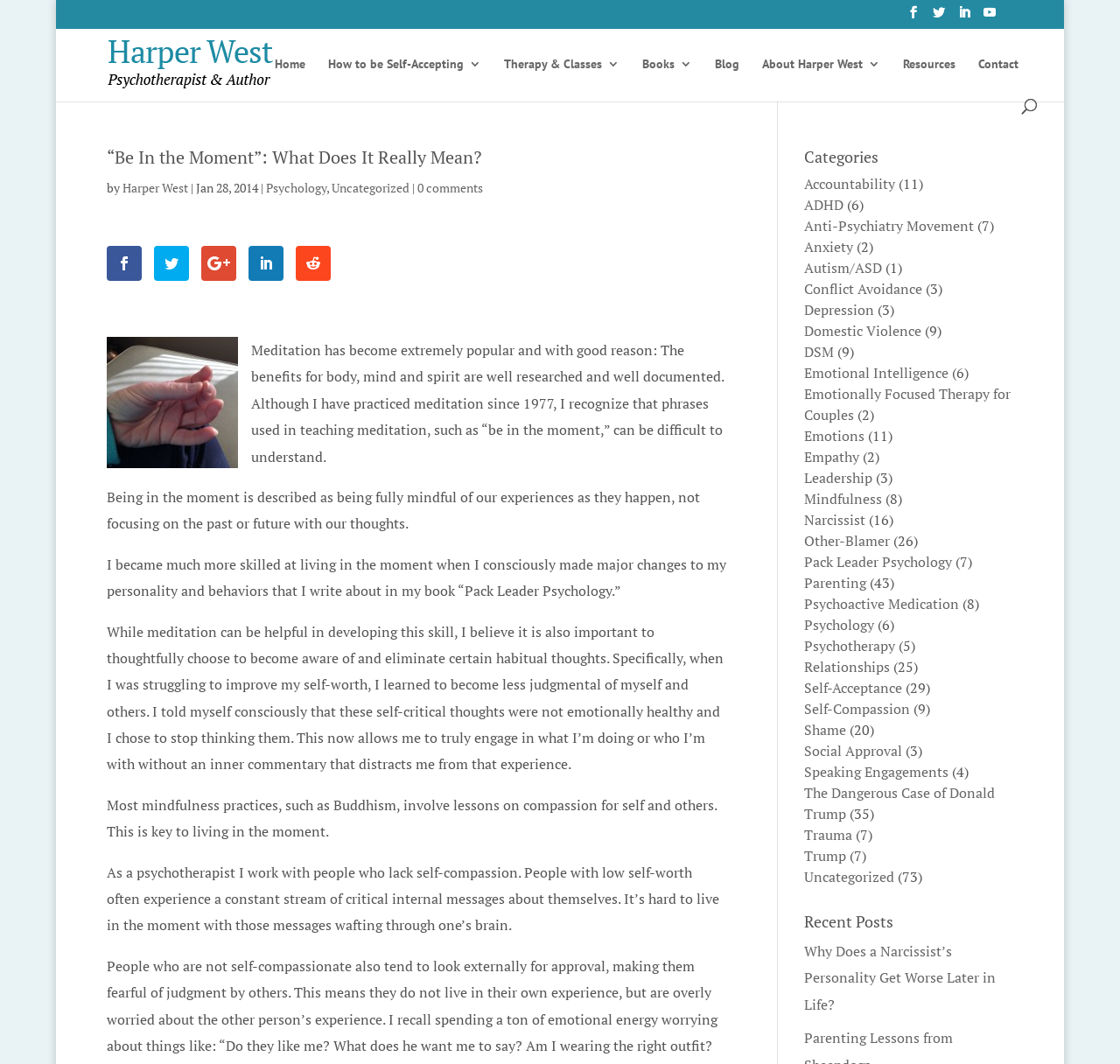Please specify the bounding box coordinates for the clickable region that will help you carry out the instruction: "Search for something".

[0.027, 0.027, 0.927, 0.028]